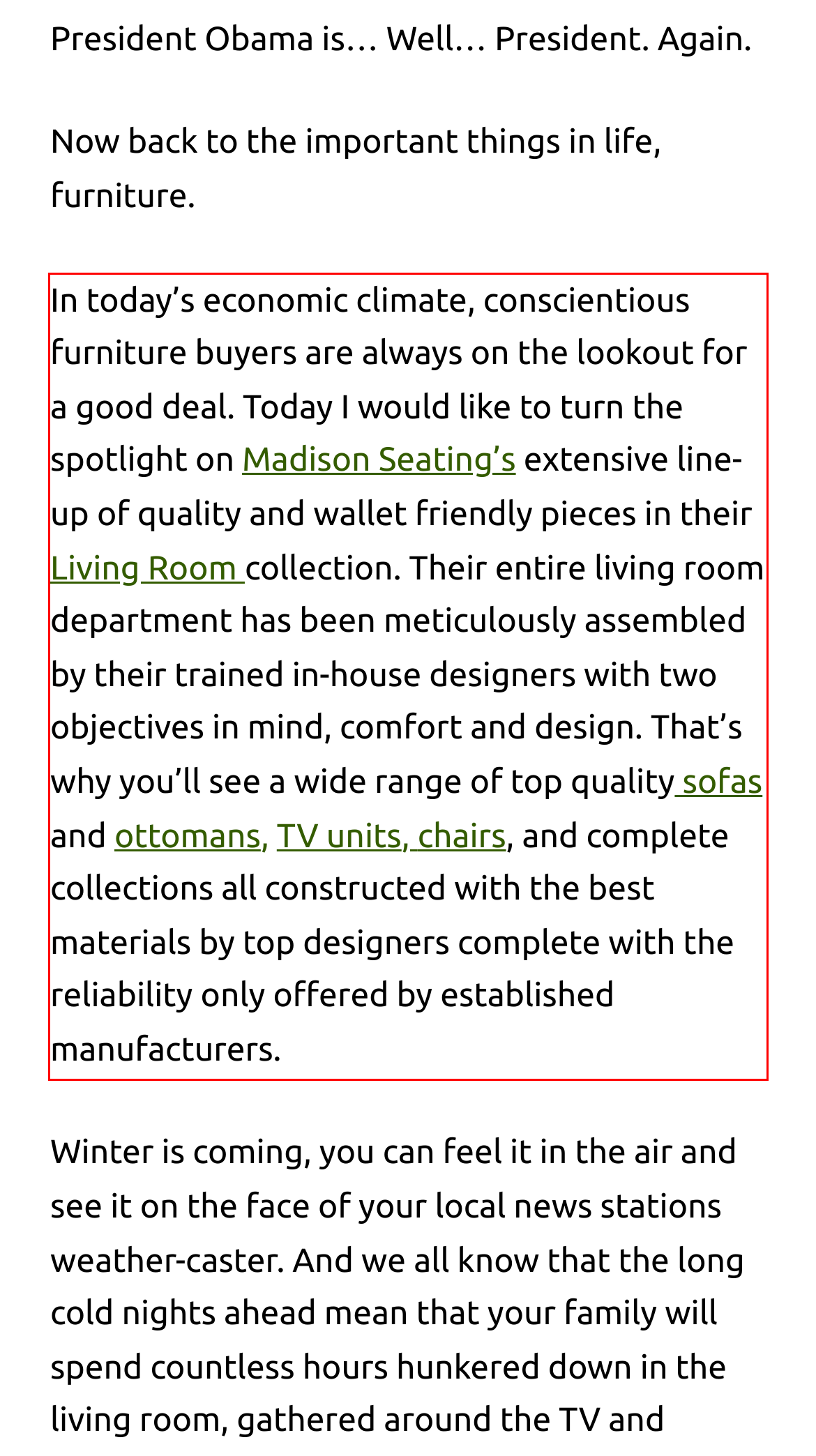Using the webpage screenshot, recognize and capture the text within the red bounding box.

In today’s economic climate, conscientious furniture buyers are always on the lookout for a good deal. Today I would like to turn the spotlight on Madison Seating’s extensive line-up of quality and wallet friendly pieces in their Living Room collection. Their entire living room department has been meticulously assembled by their trained in-house designers with two objectives in mind, comfort and design. That’s why you’ll see a wide range of top quality sofas and ottomans, TV units, chairs, and complete collections all constructed with the best materials by top designers complete with the reliability only offered by established manufacturers.